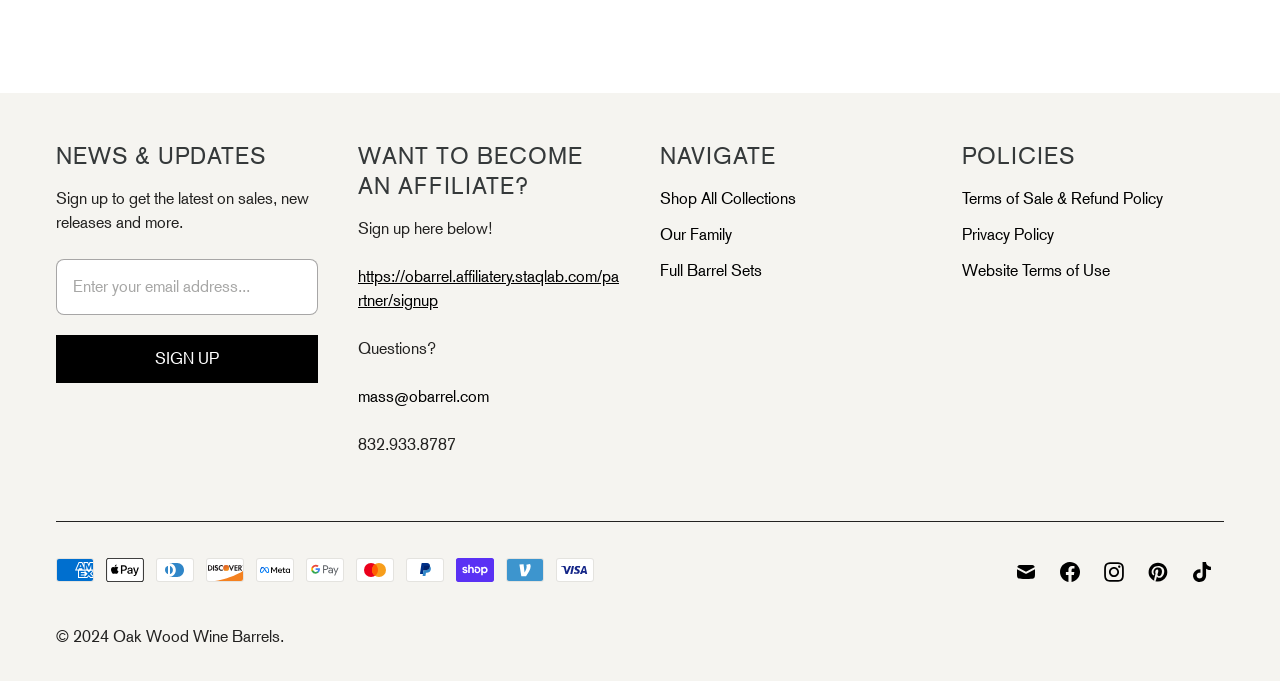Please locate the bounding box coordinates of the region I need to click to follow this instruction: "Contact us through email".

[0.784, 0.813, 0.819, 0.866]